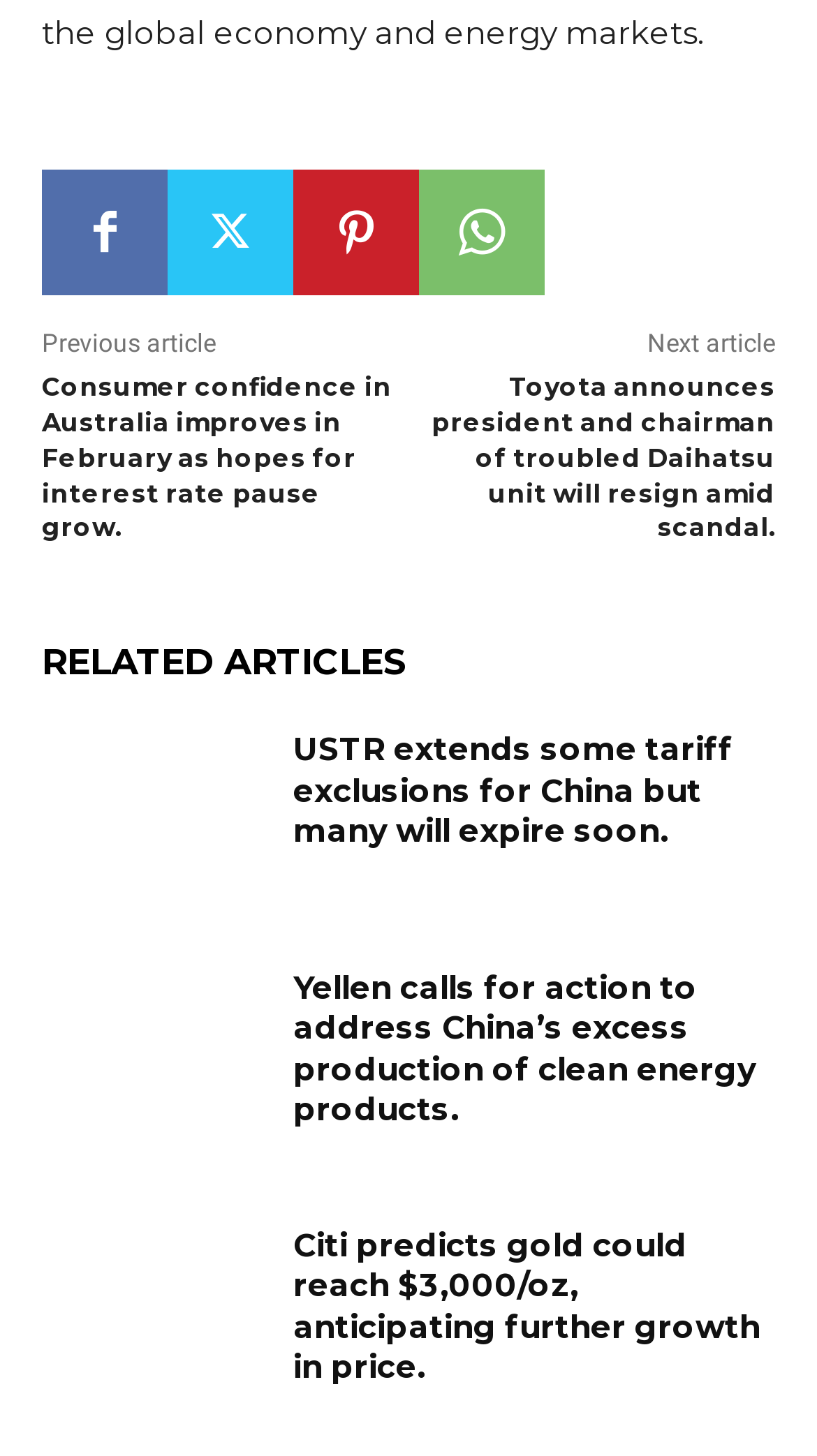Utilize the details in the image to thoroughly answer the following question: What is the topic of the first article?

The first article's title is 'Consumer confidence in Australia improves in February as hopes for interest rate pause grow.' which indicates that the topic is about consumer confidence.